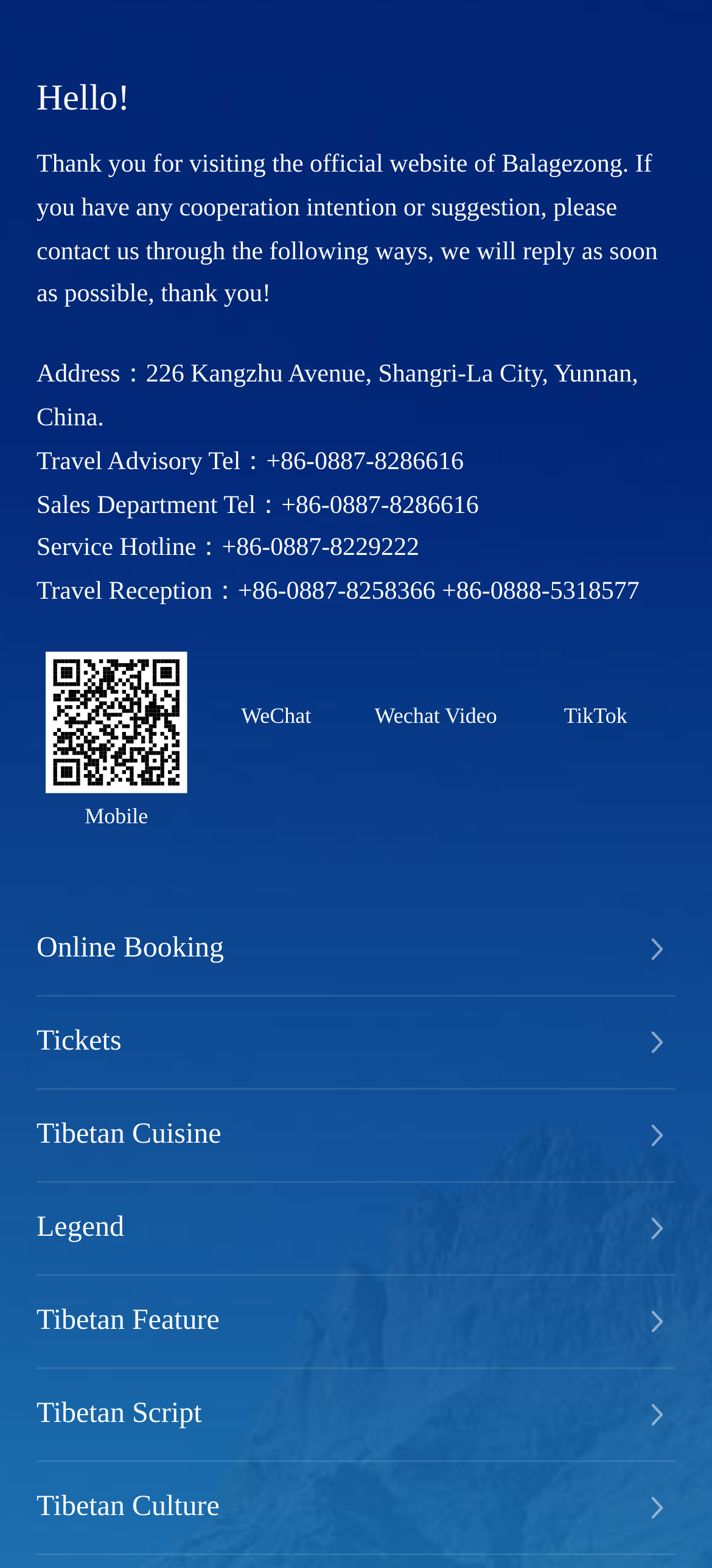How many images are associated with the links?
Using the details from the image, give an elaborate explanation to answer the question.

I counted the number of images associated with the links by looking at the image elements located next to the link elements, and found that there are 8 images in total.